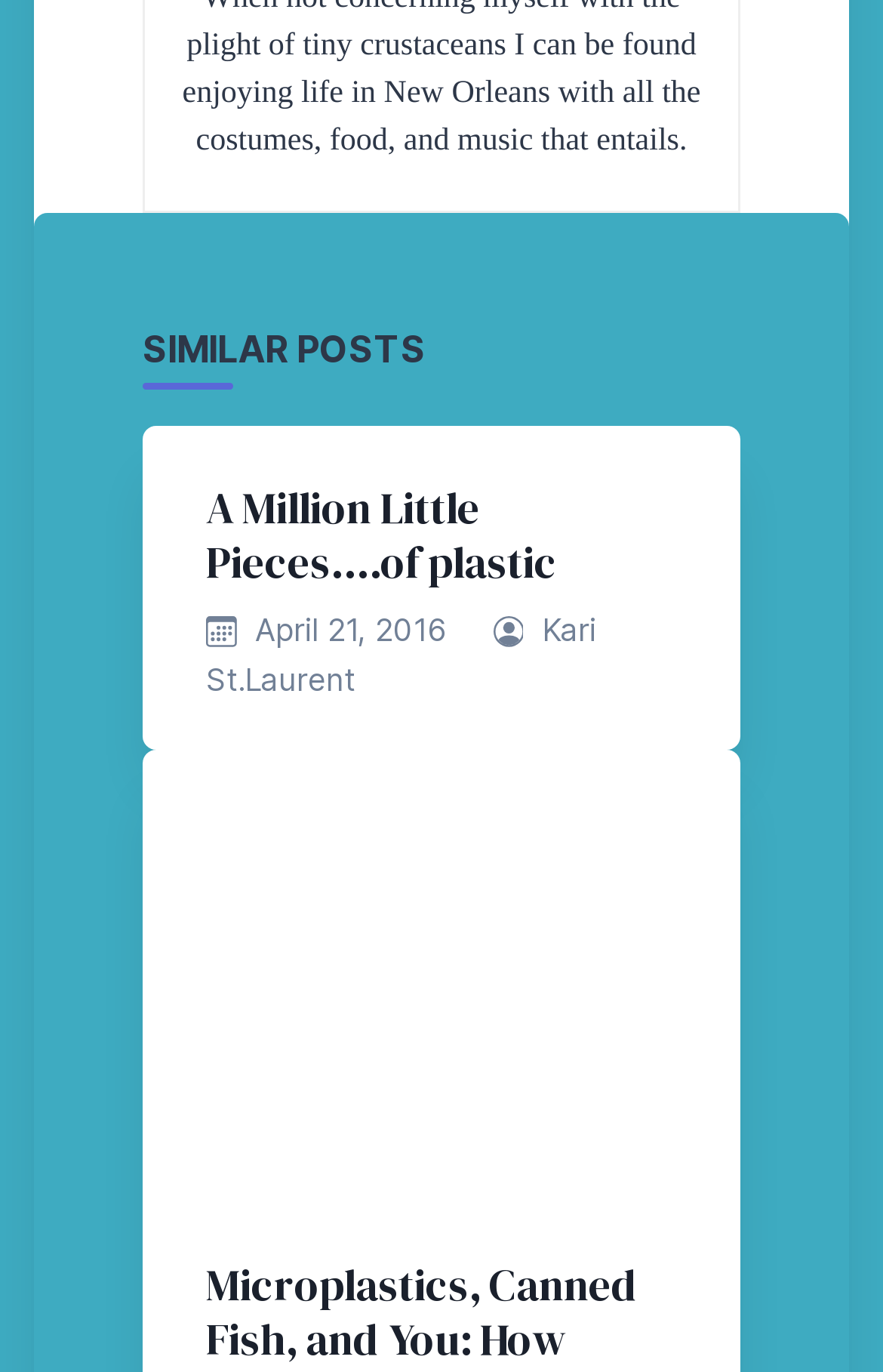How many images are in the article?
Answer the question with a detailed explanation, including all necessary information.

I counted the number of image elements inside the article element, and there are two images in the article.